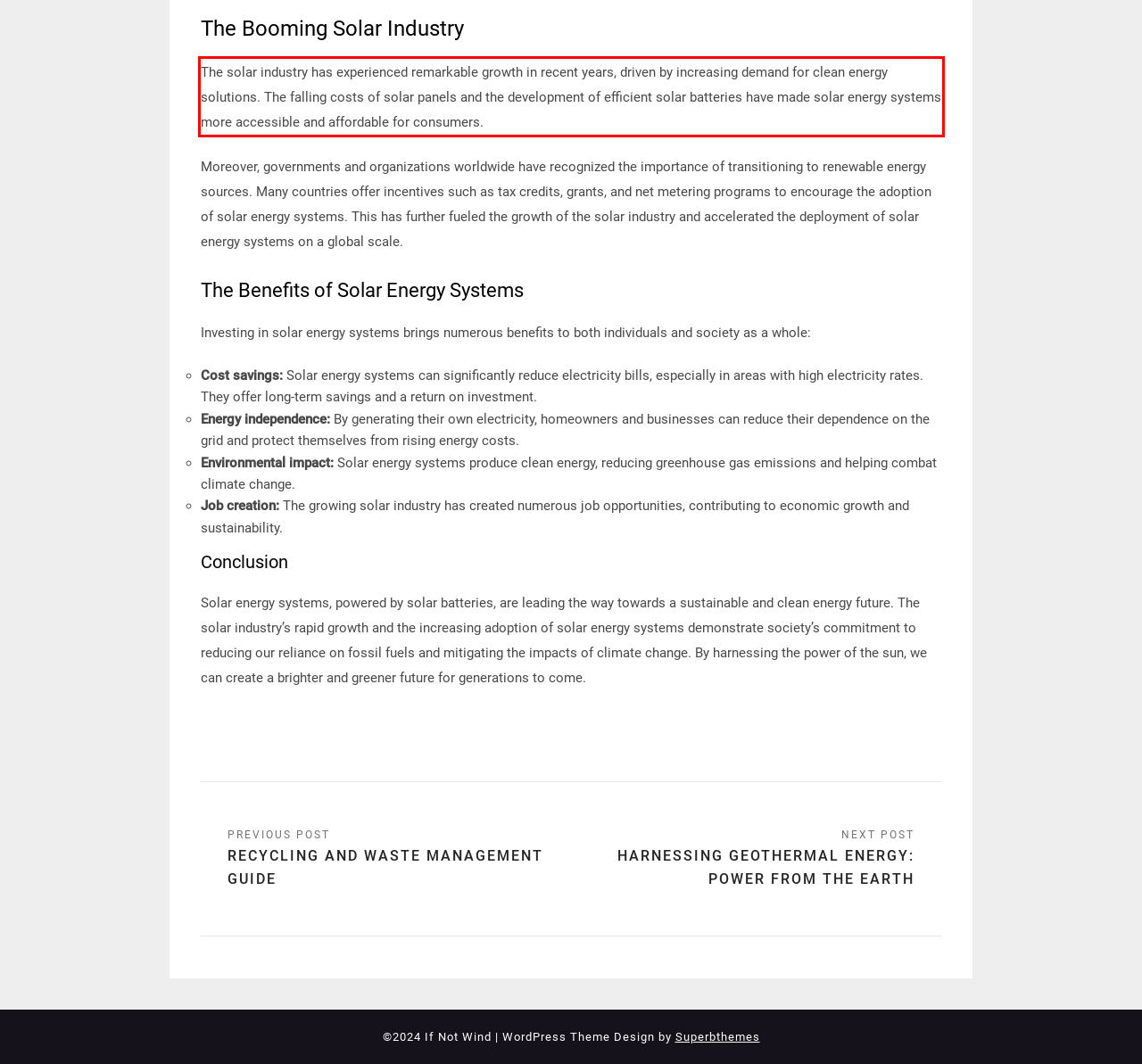Examine the webpage screenshot, find the red bounding box, and extract the text content within this marked area.

The solar industry has experienced remarkable growth in recent years, driven by increasing demand for clean energy solutions. The falling costs of solar panels and the development of efficient solar batteries have made solar energy systems more accessible and affordable for consumers.